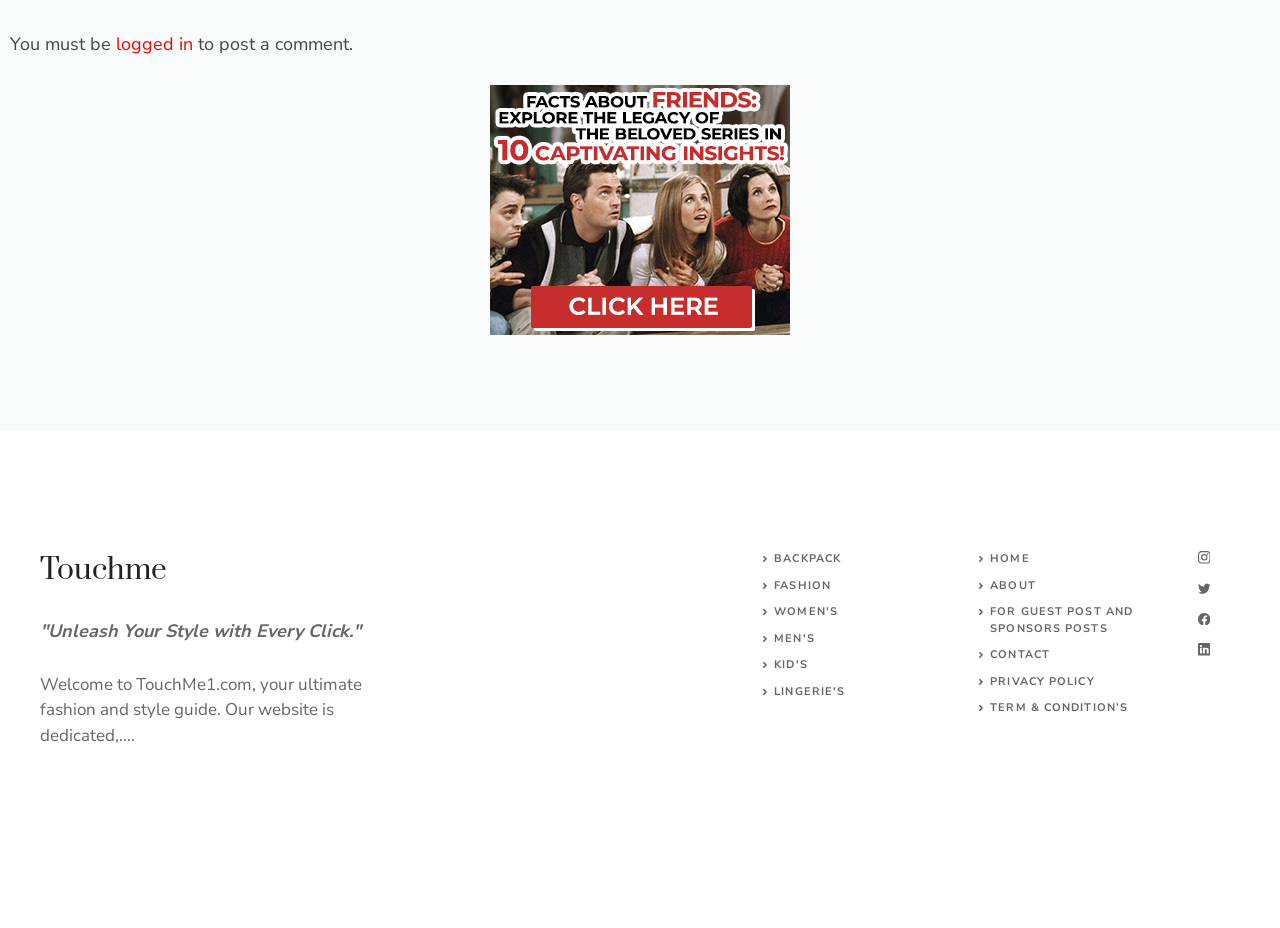Answer this question using a single word or a brief phrase:
What is the first word of the welcome message?

Welcome